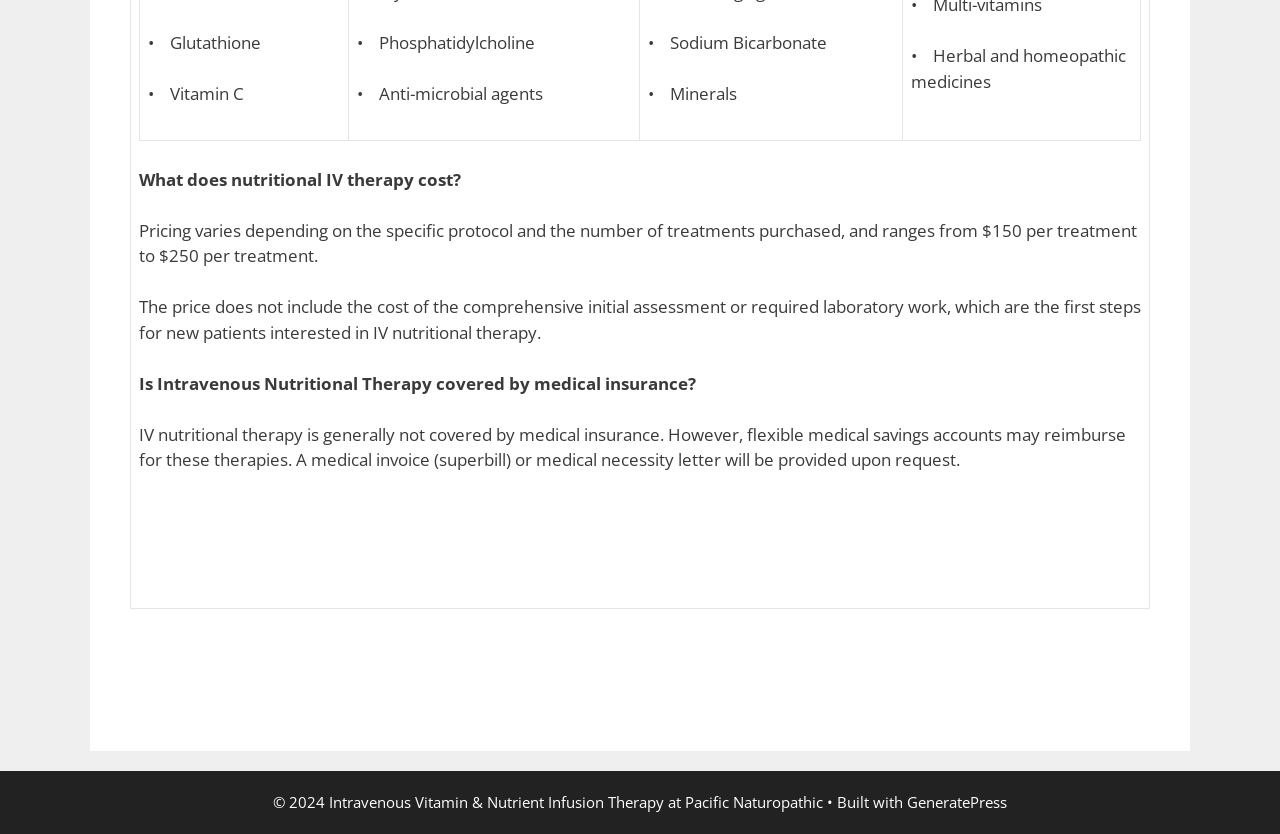Determine the bounding box for the UI element as described: "GeneratePress". The coordinates should be represented as four float numbers between 0 and 1, formatted as [left, top, right, bottom].

[0.709, 0.95, 0.787, 0.974]